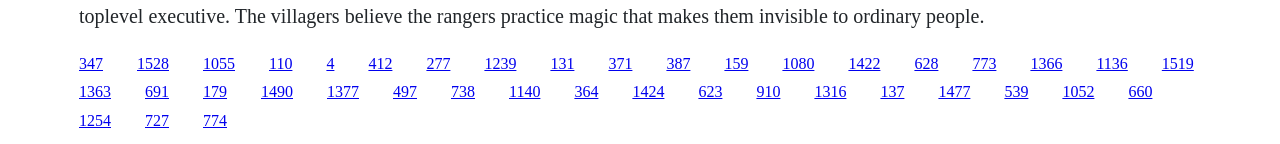How many rows of links are on the webpage?
From the image, respond using a single word or phrase.

3